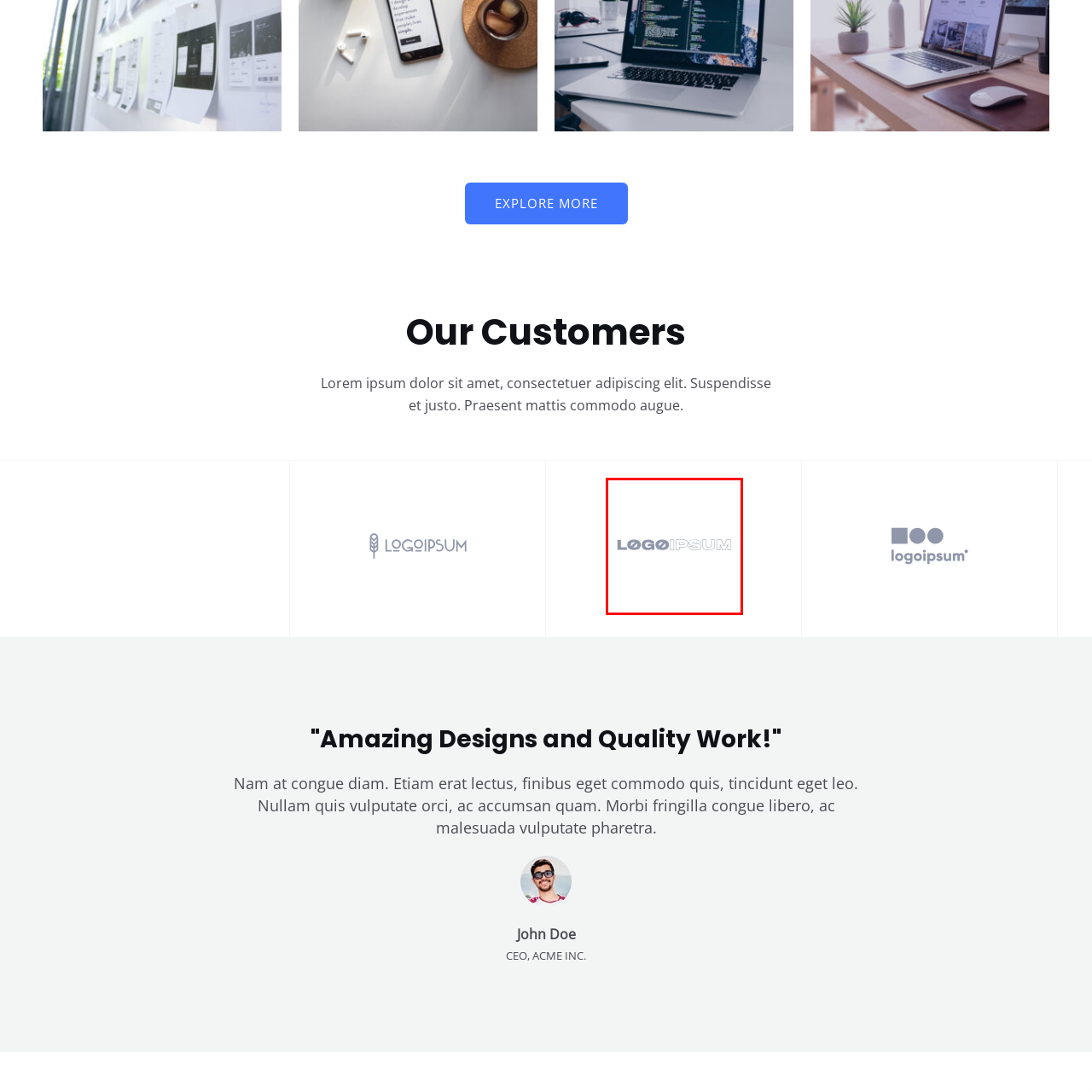Pay attention to the image highlighted by the red border, What is the tone of the logo? Please give a one-word or short phrase answer.

Modern and professional